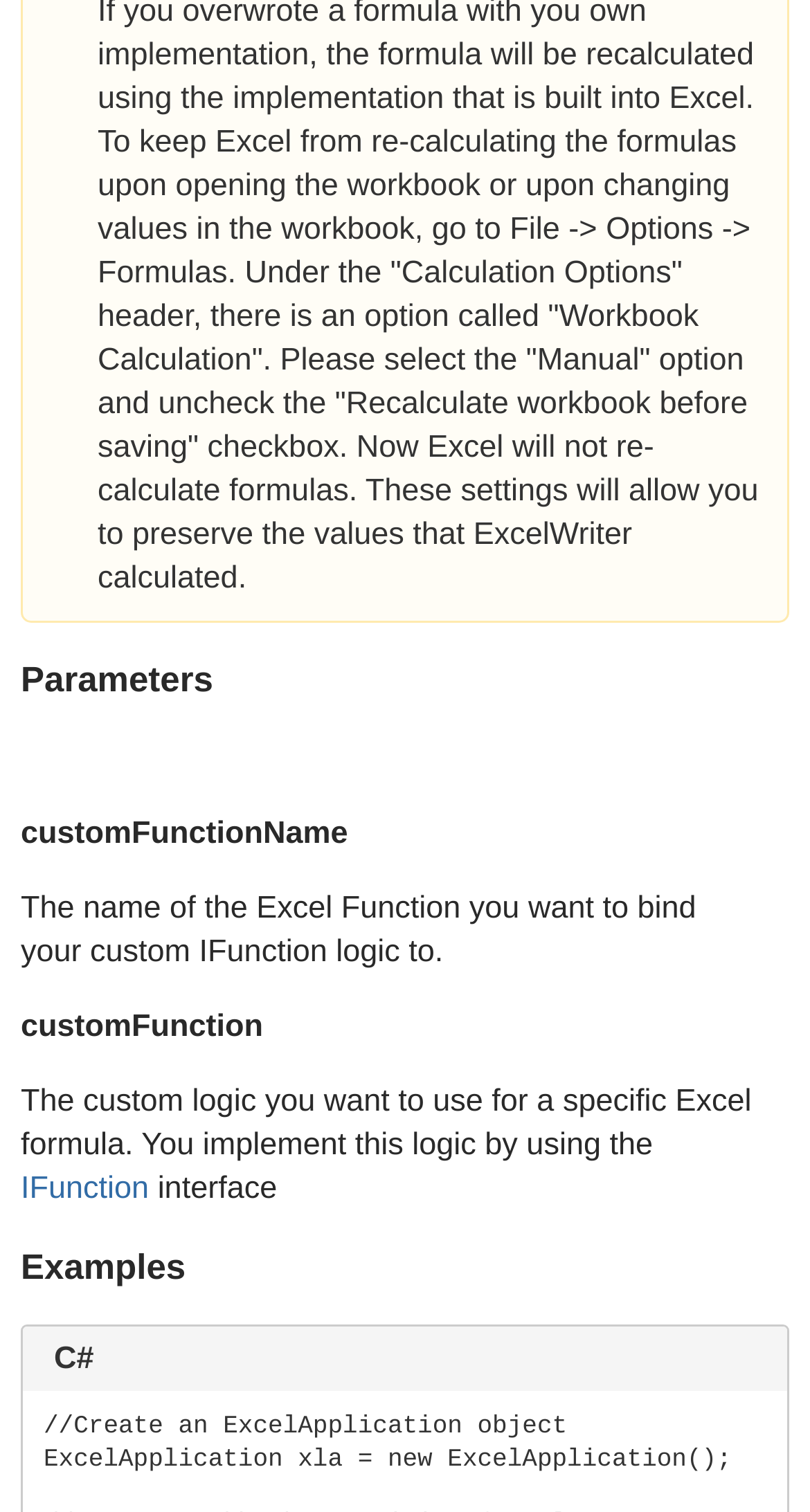Please reply with a single word or brief phrase to the question: 
How many parameters are described on the webpage?

Three